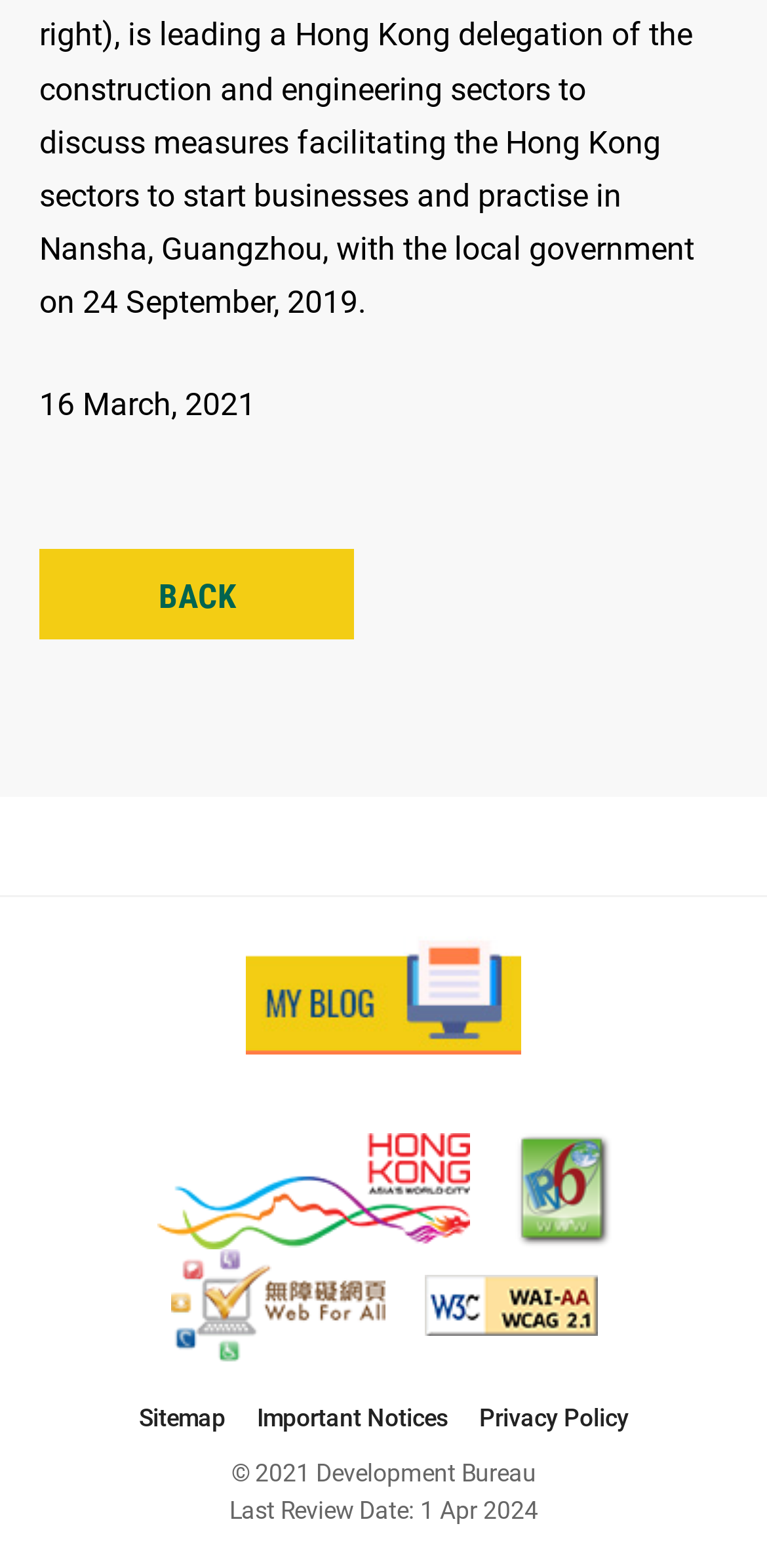Find the bounding box coordinates of the element to click in order to complete the given instruction: "view sitemap."

[0.181, 0.894, 0.294, 0.916]